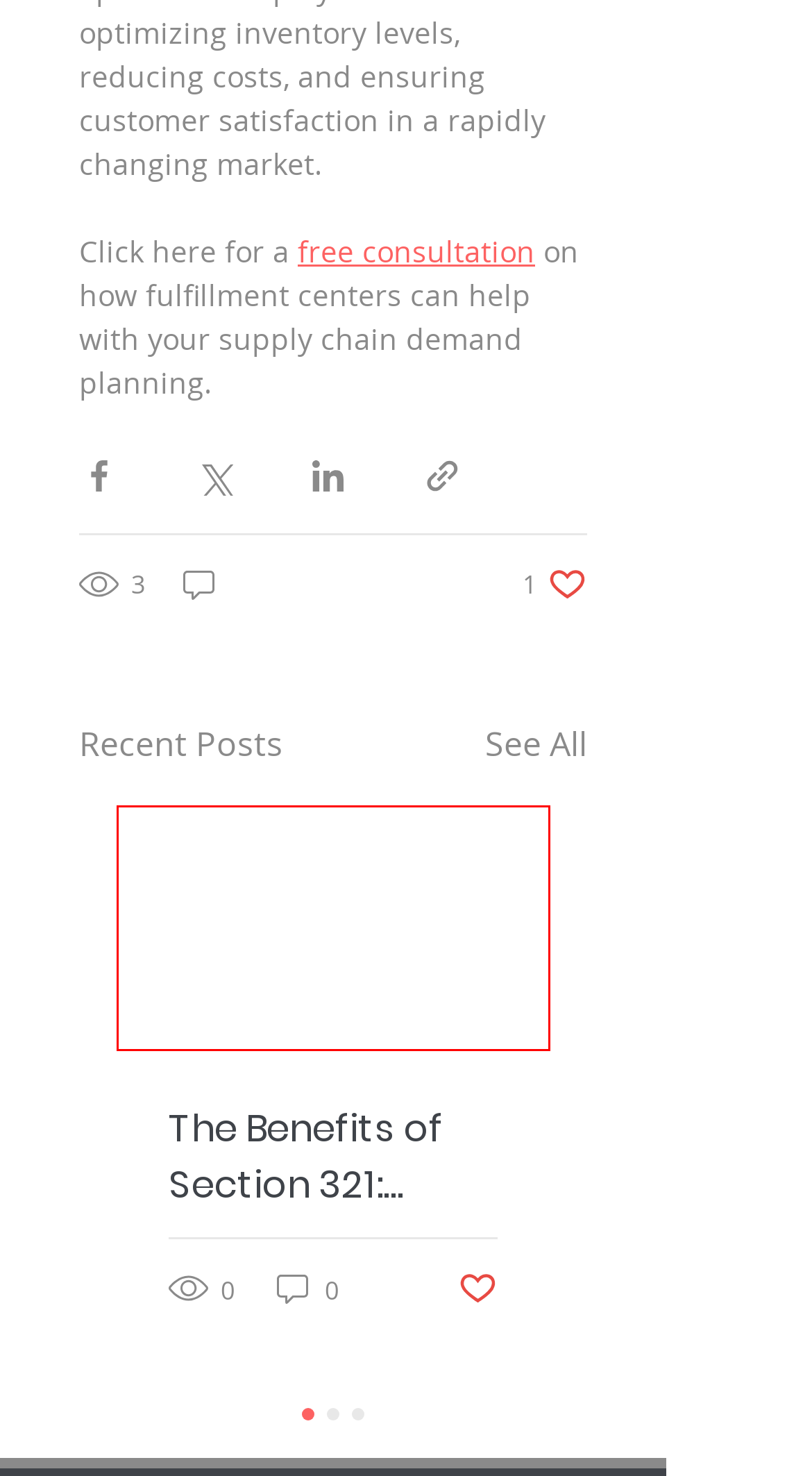Look at the screenshot of the webpage and find the element within the red bounding box. Choose the webpage description that best fits the new webpage that will appear after clicking the element. Here are the candidates:
A. FAQ | Advanced Warehouse
B. Company | Advanced Warehouse
C. Contact Us | Advanced Warehouse Inc.
D. Industries We Serve | Advanced Warehouse
E. 3PL Fulfillment Blog | Advanced Warehouse Inc.
F. Amazon Fulfillment: Understanding FBA vs FBM
G. How Can We Help? | Advanced Warehouse
H. Logistics Services: A Comprehensive Guide

F